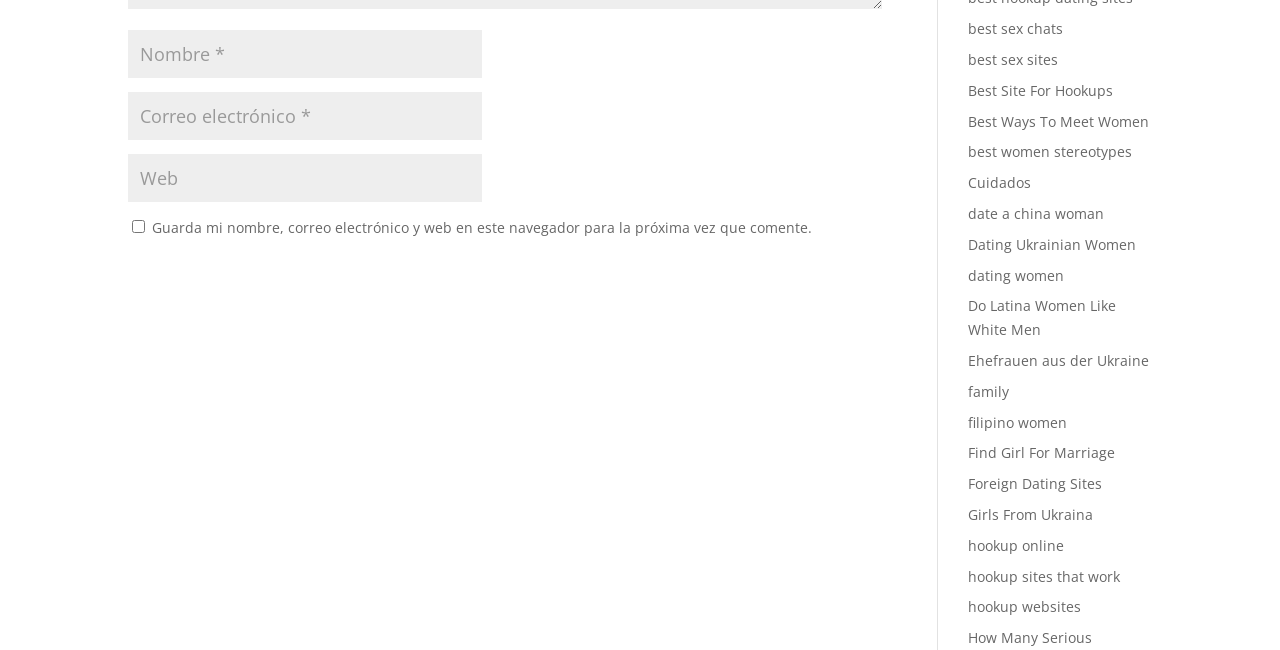Extract the bounding box coordinates for the HTML element that matches this description: "best sex chats". The coordinates should be four float numbers between 0 and 1, i.e., [left, top, right, bottom].

[0.756, 0.03, 0.831, 0.059]